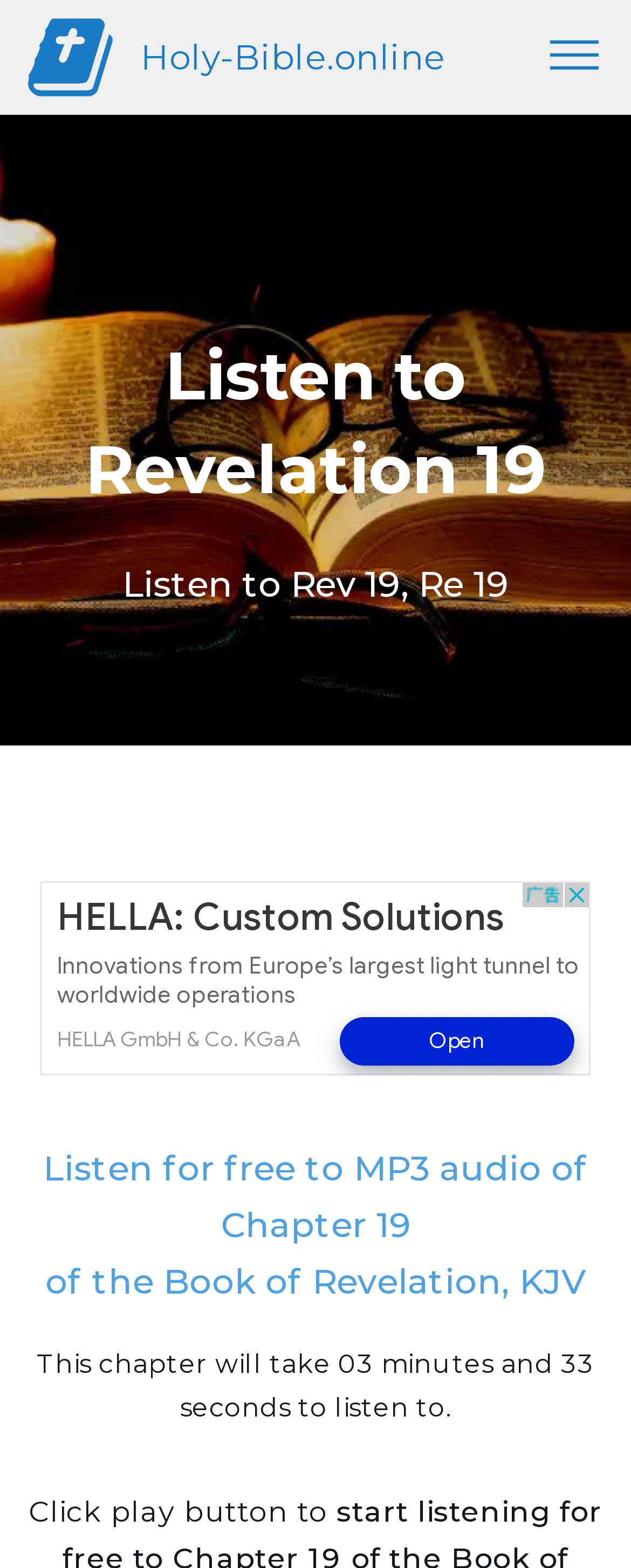Write an extensive caption that covers every aspect of the webpage.

The webpage is focused on providing an audio recording of the Book of Revelation, Chapter 19 from the Holy Bible in King James Version (KJV). At the top left, there is a link to "Holy-Bible.online" accompanied by a small image with the same name. To the right of this link, there is another link with the same name. 

Below these links, there is a prominent heading that reads "Listen to Revelation 19", followed by a smaller heading that says "Listen to Rev 19, Re 19". 

On the top right, there is a button with no label. 

The main content of the webpage is divided into two sections. The top section contains a heading that describes the audio recording, stating "Listen for free to MP3 audio of Chapter 19 of the Book of Revelation, KJV". Below this heading, there is a static text that informs users that the chapter will take 3 minutes and 33 seconds to listen to. 

The bottom section of the webpage is an advertisement region, which takes up a significant portion of the page. 

At the very bottom of the page, there is a static text that instructs users to "Click play button to" listen to the audio recording, although the rest of the text is cut off.